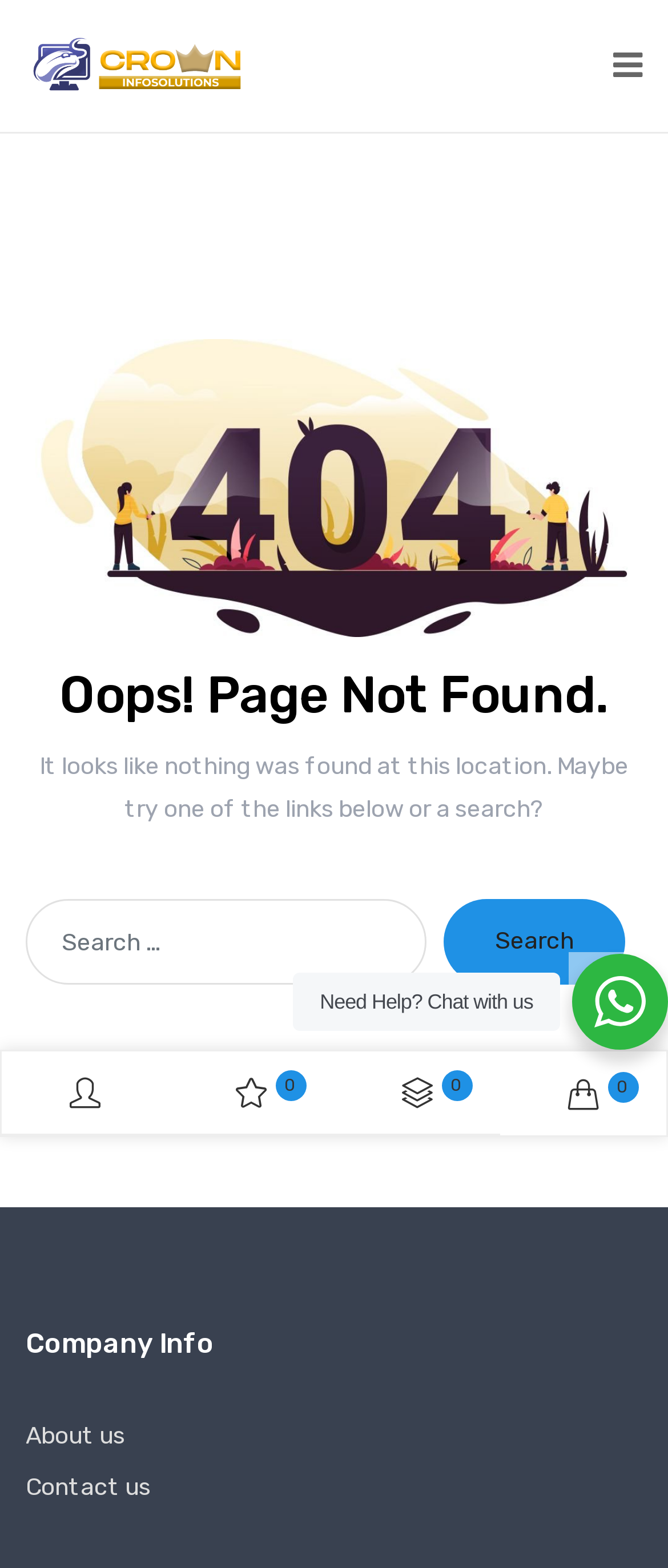Provide a brief response to the question using a single word or phrase: 
What is the current page status?

Page not found